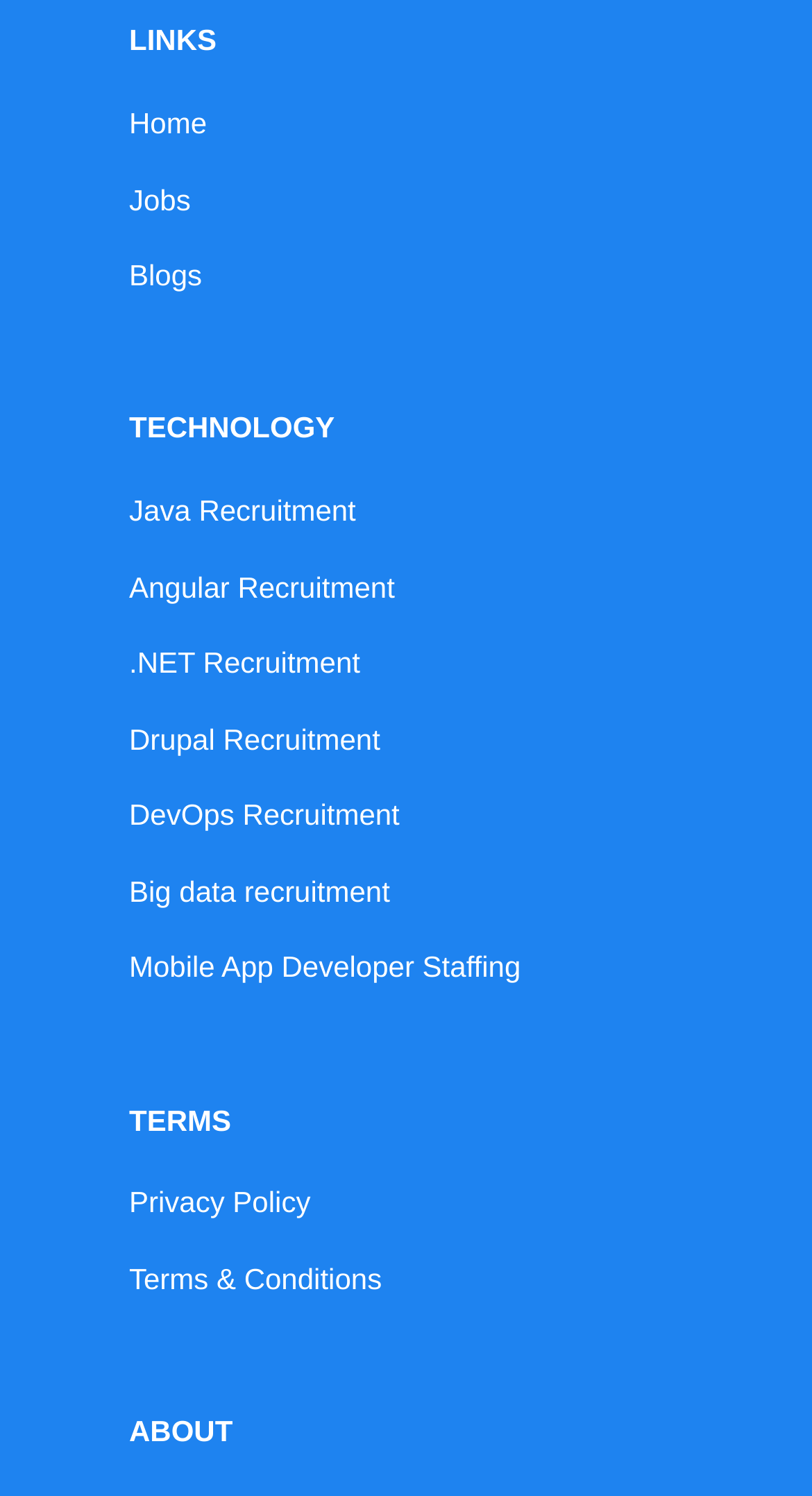Determine the bounding box coordinates of the clickable region to carry out the instruction: "learn about the company".

[0.159, 0.944, 0.841, 0.971]